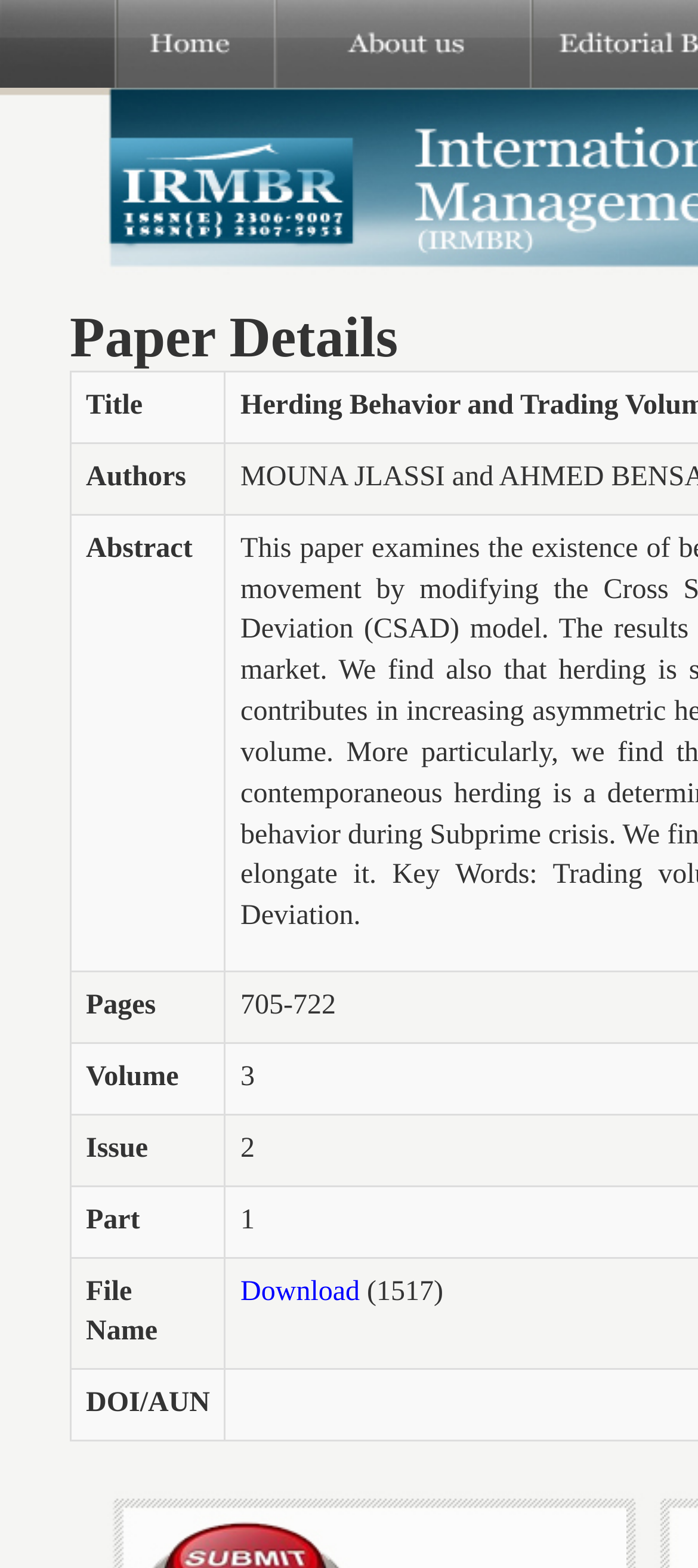What is the first row header?
Based on the screenshot, answer the question with a single word or phrase.

Title